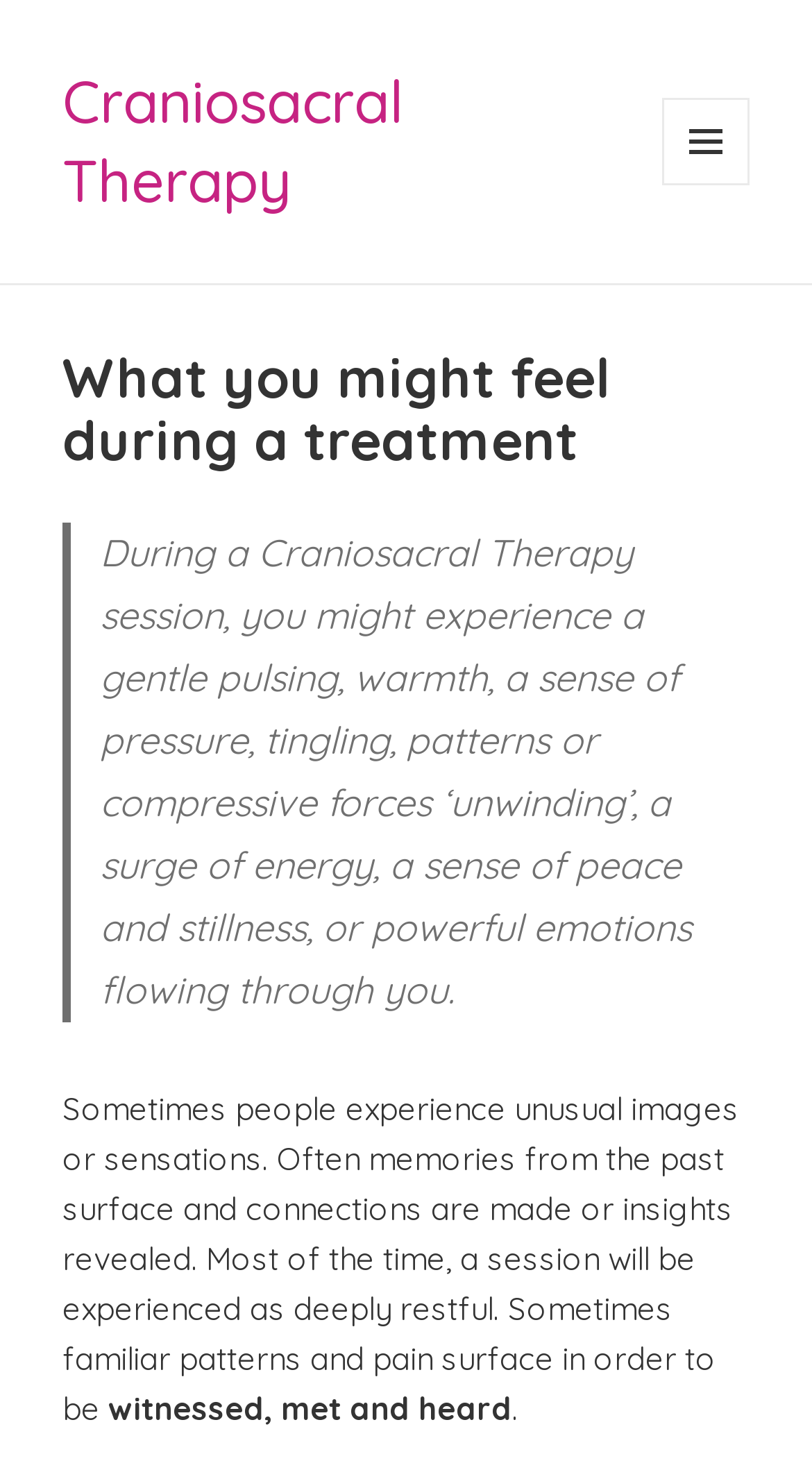Identify and generate the primary title of the webpage.

What you might feel during a treatment